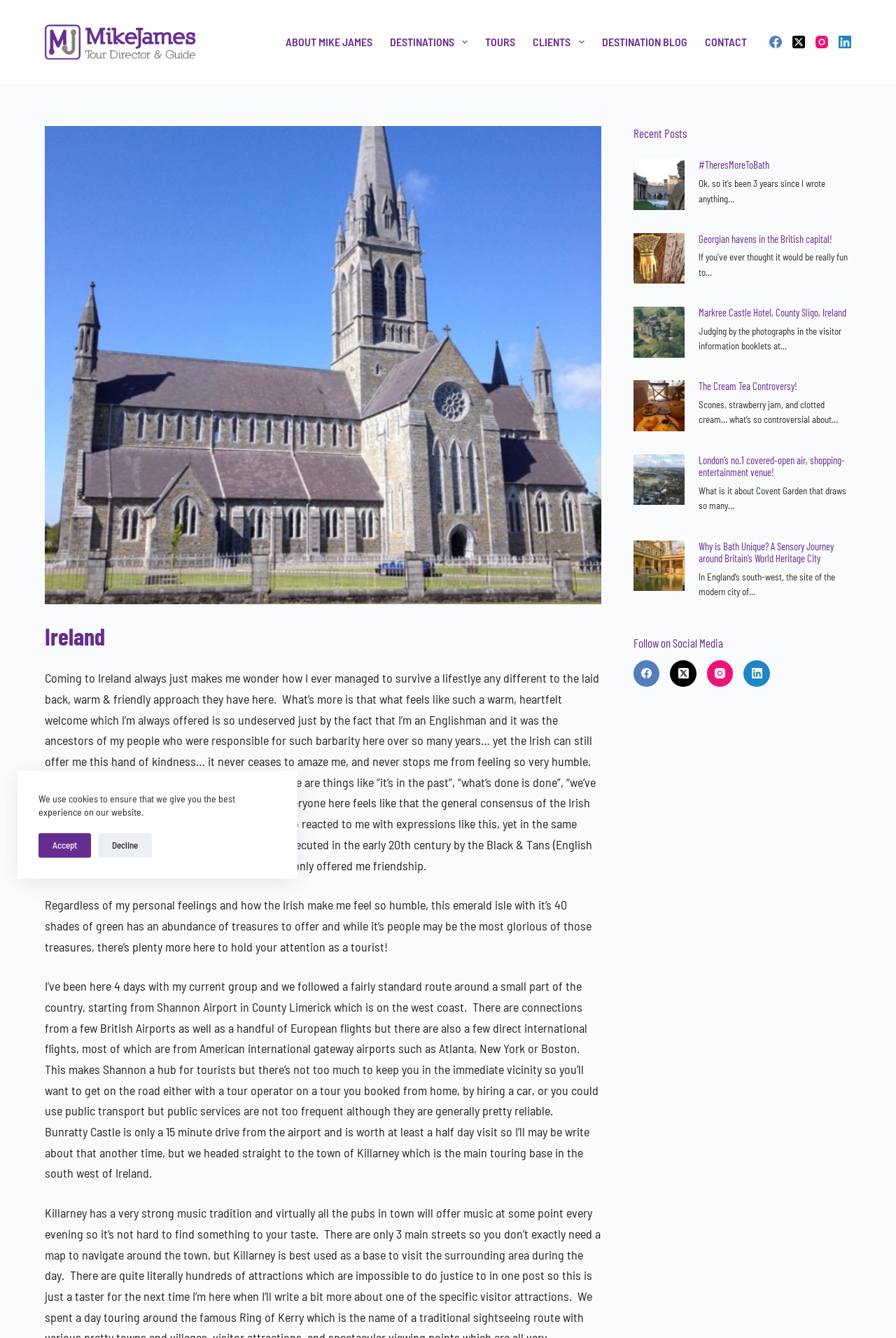Identify the coordinates of the bounding box for the element described below: "alt="Mike James"". Return the coordinates as four float numbers between 0 and 1: [left, top, right, bottom].

[0.05, 0.018, 0.219, 0.044]